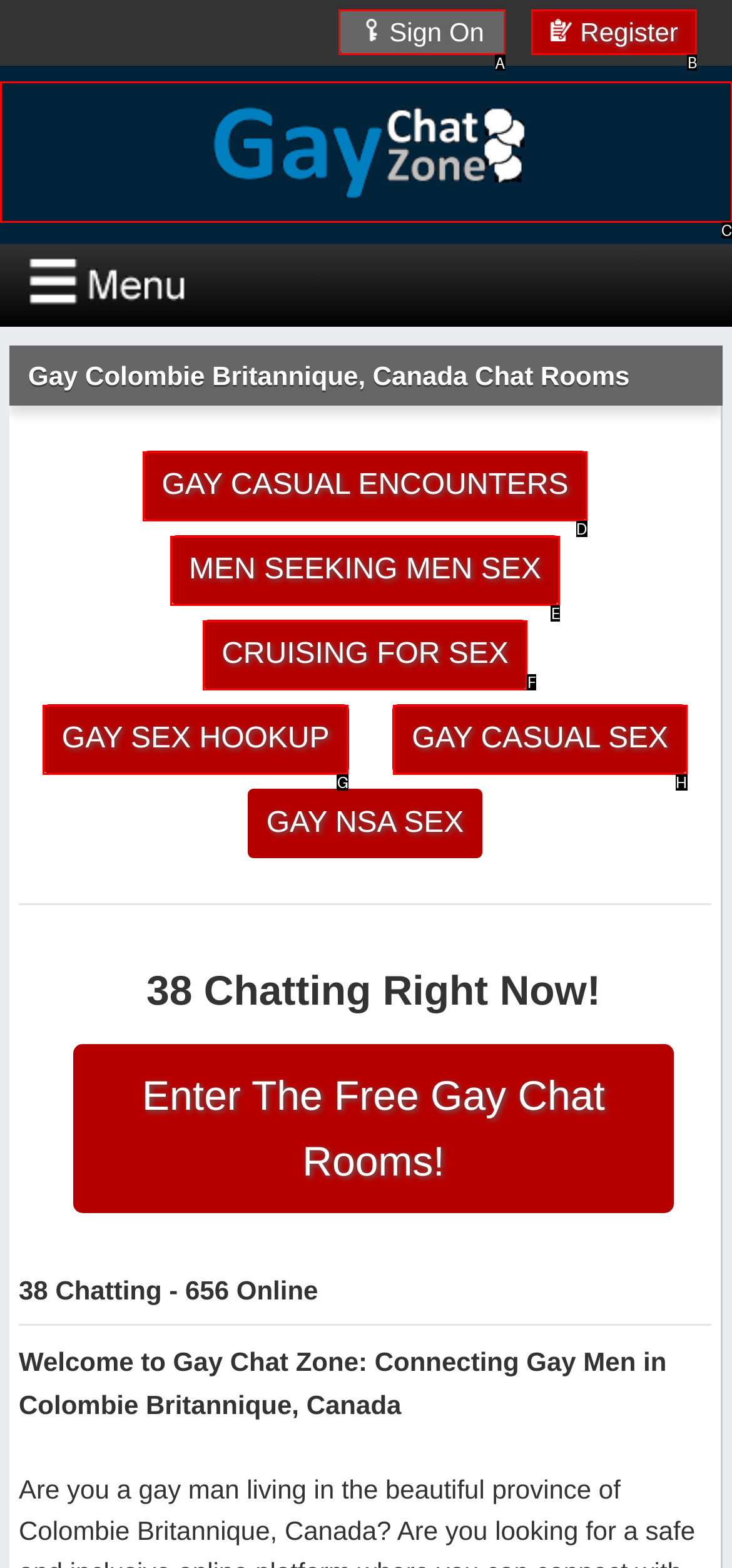Determine which HTML element to click to execute the following task: Sign in to your account Answer with the letter of the selected option.

A